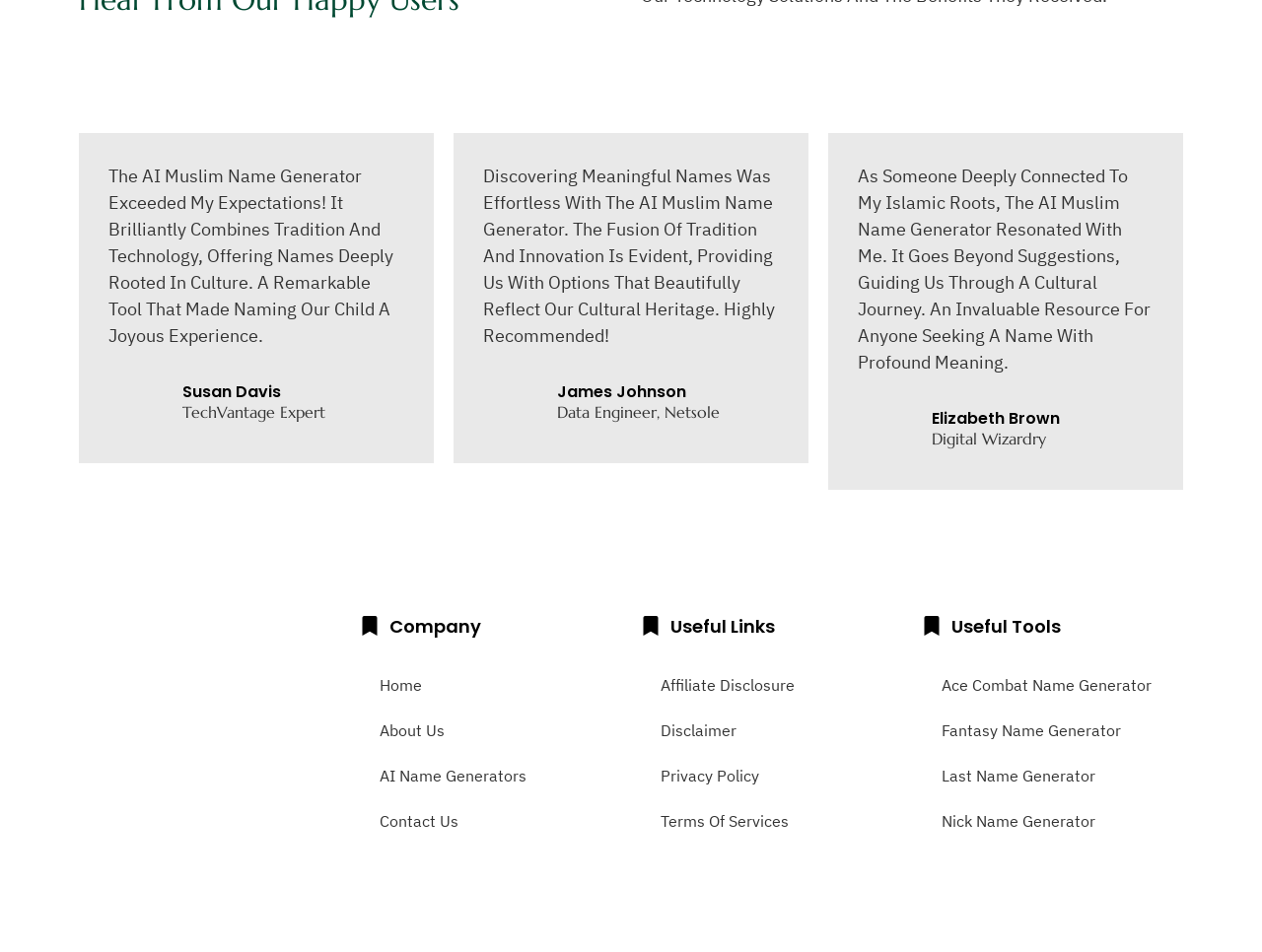Please provide the bounding box coordinates for the element that needs to be clicked to perform the following instruction: "download the e1704457921732 file". The coordinates should be given as four float numbers between 0 and 1, i.e., [left, top, right, bottom].

[0.062, 0.639, 0.163, 0.78]